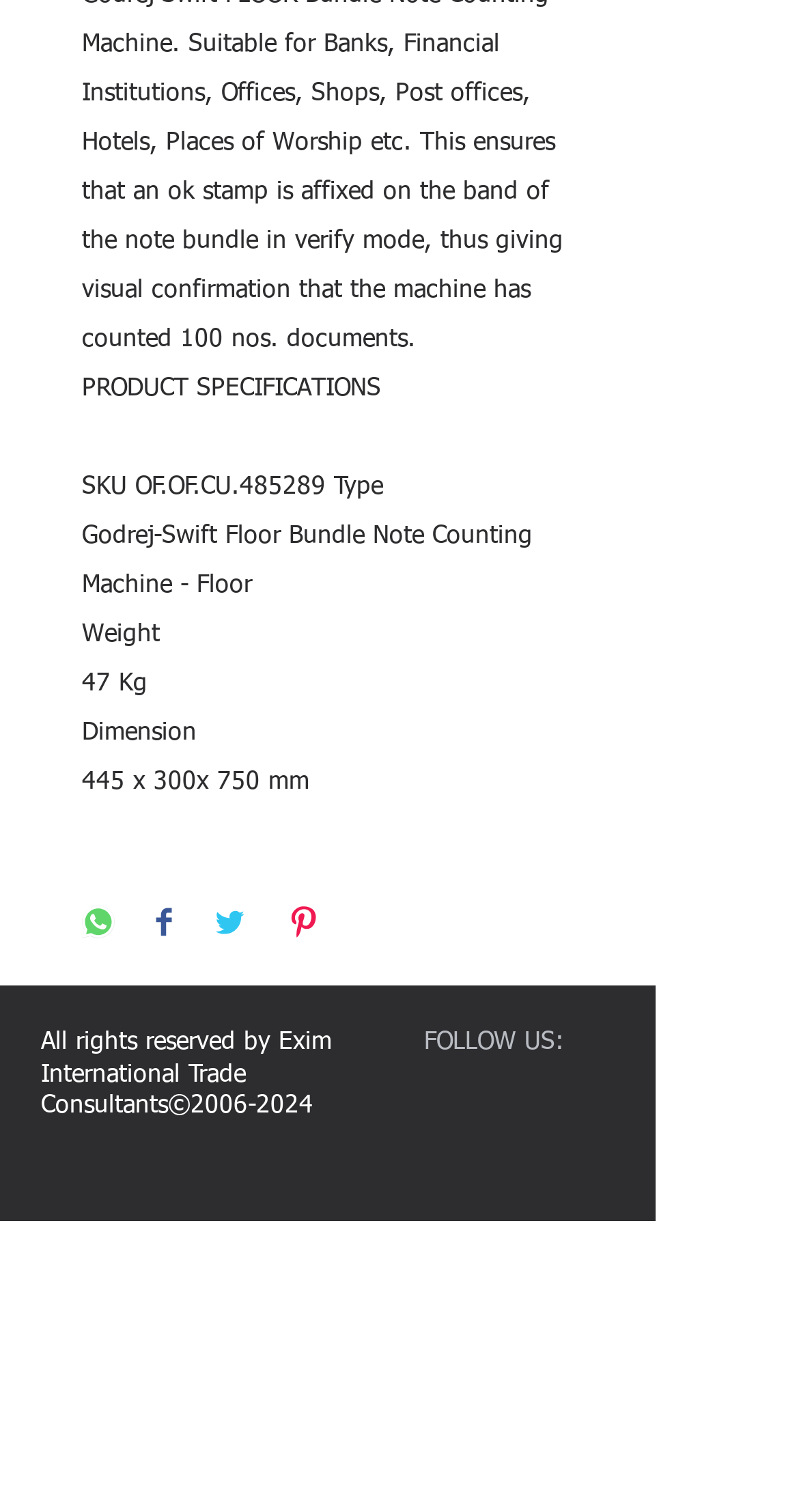Please give a one-word or short phrase response to the following question: 
What is the product name?

Godrej-Swift Floor Bundle Note Counting Machine